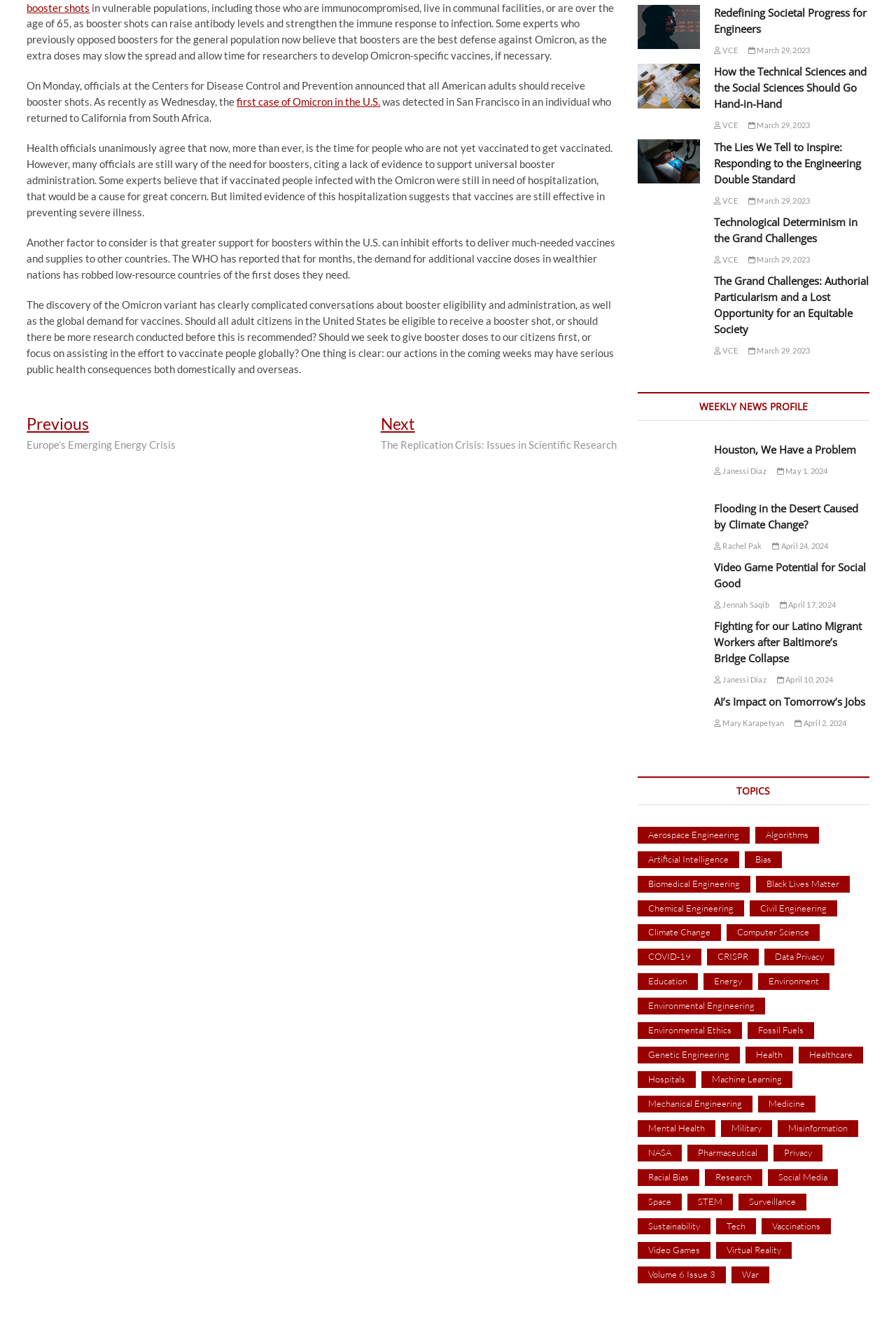Locate the bounding box coordinates of the clickable area to execute the instruction: "Read the article 'Flooding in the Desert Caused by Climate Change?'". Provide the coordinates as four float numbers between 0 and 1, represented as [left, top, right, bottom].

[0.711, 0.379, 0.781, 0.413]